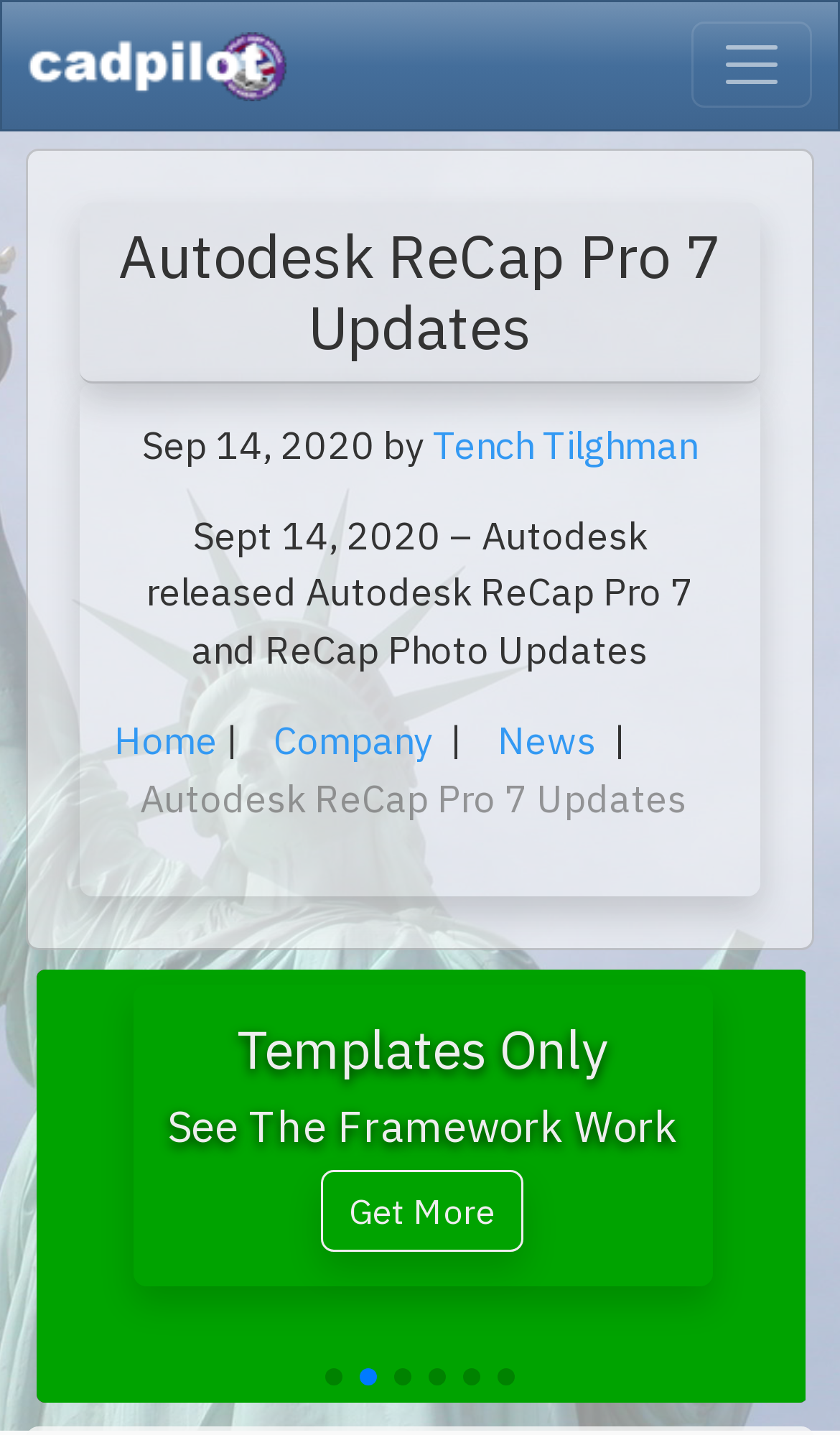Please specify the bounding box coordinates for the clickable region that will help you carry out the instruction: "Watch the Framework Videos".

[0.241, 0.71, 0.764, 0.755]